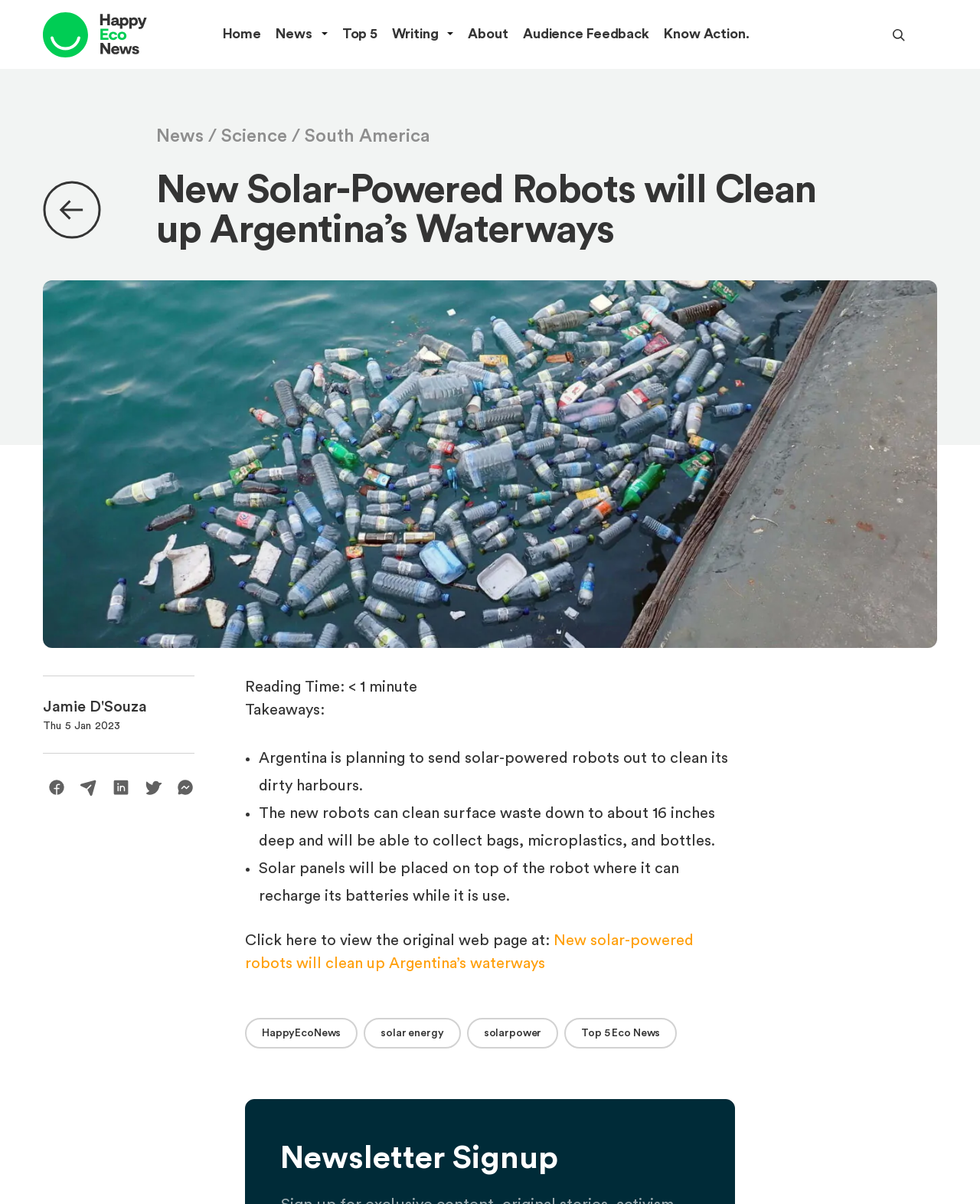Kindly determine the bounding box coordinates for the clickable area to achieve the given instruction: "Search for something".

[0.866, 0.01, 0.941, 0.048]